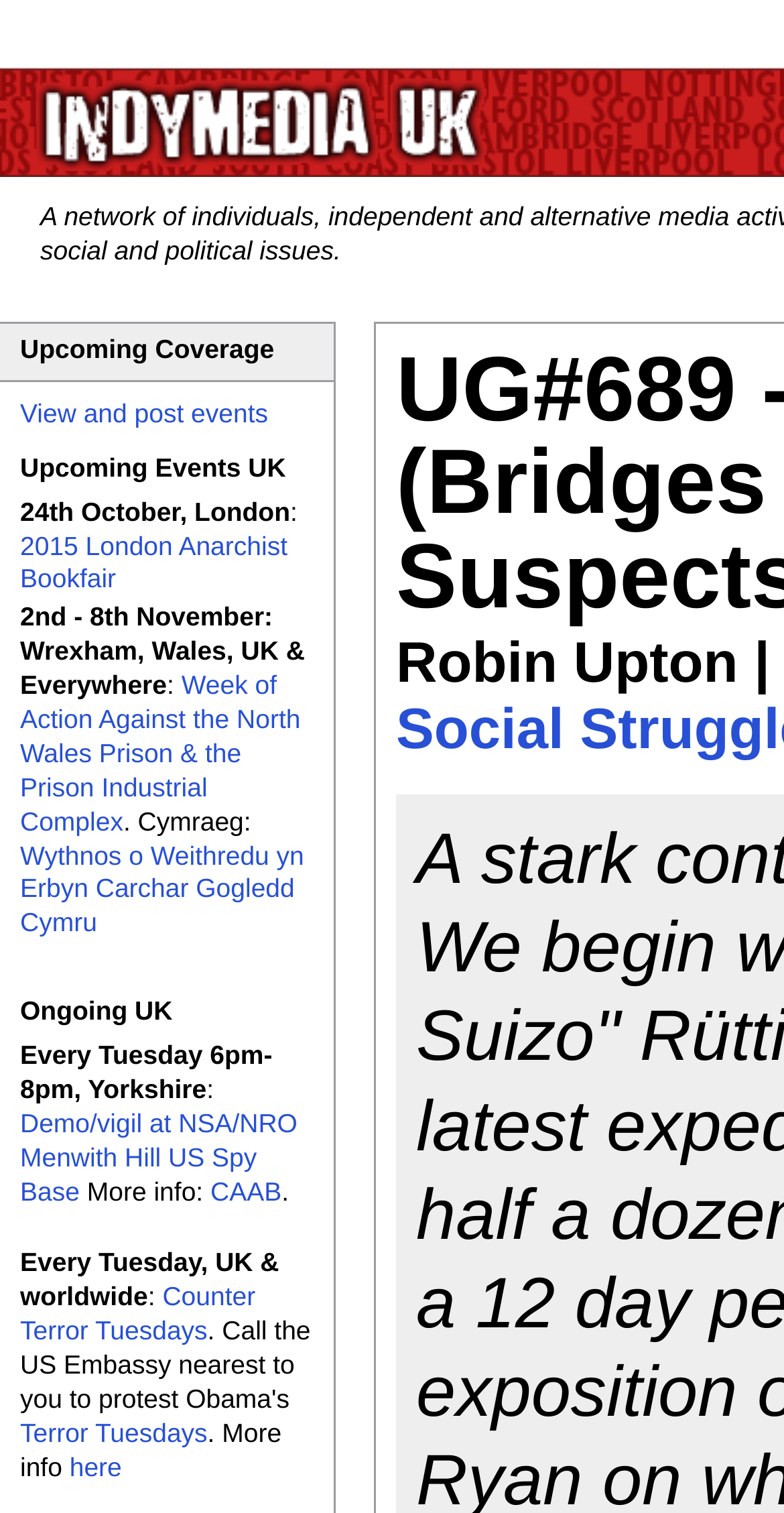Give a concise answer using only one word or phrase for this question:
What is the name of the event on 2nd-8th November in Wrexham, Wales, UK?

Week of Action Against the North Wales Prison & the Prison Industrial Complex